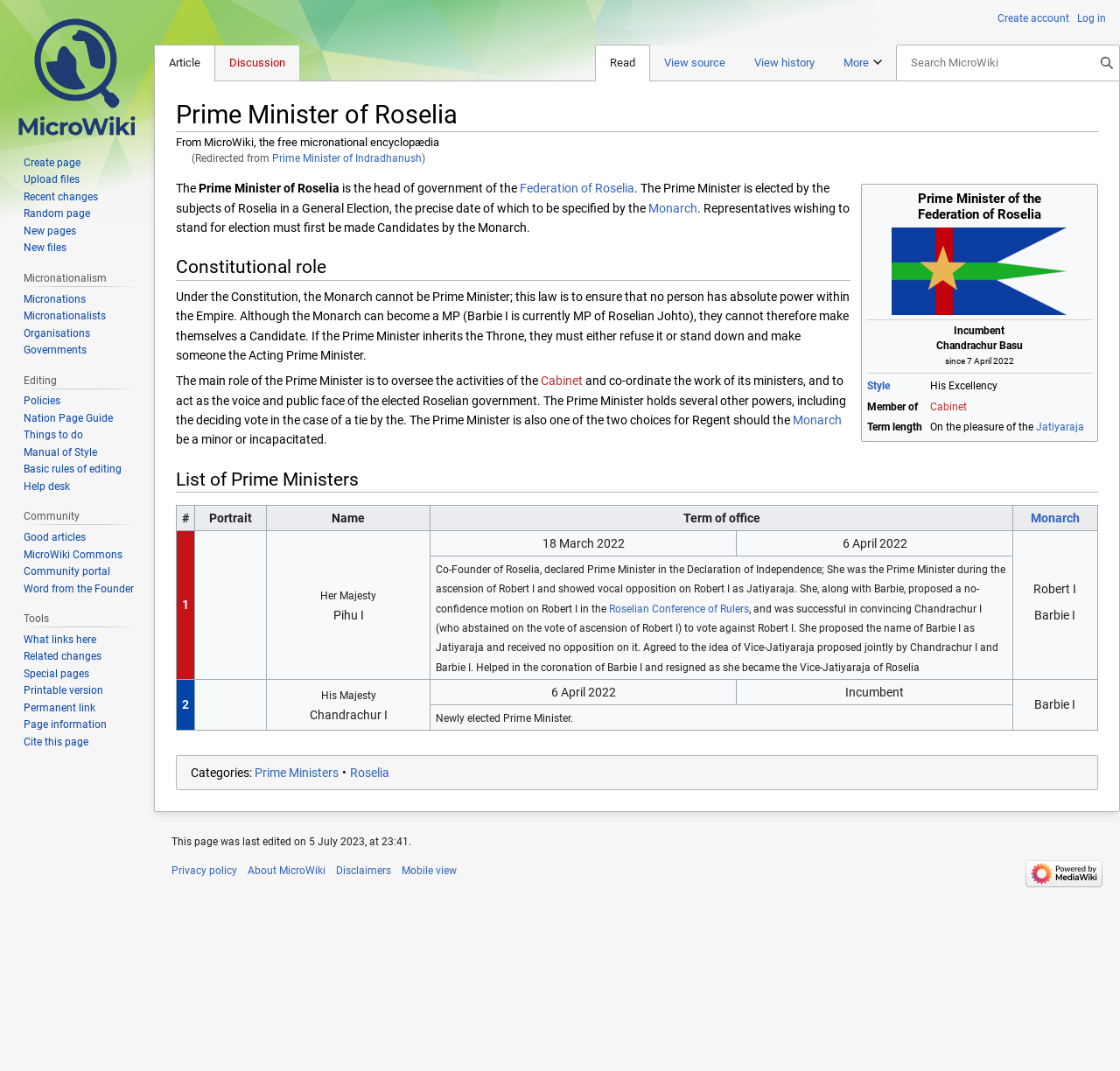What is the role of the Prime Minister?
Give a single word or phrase as your answer by examining the image.

To oversee the Cabinet